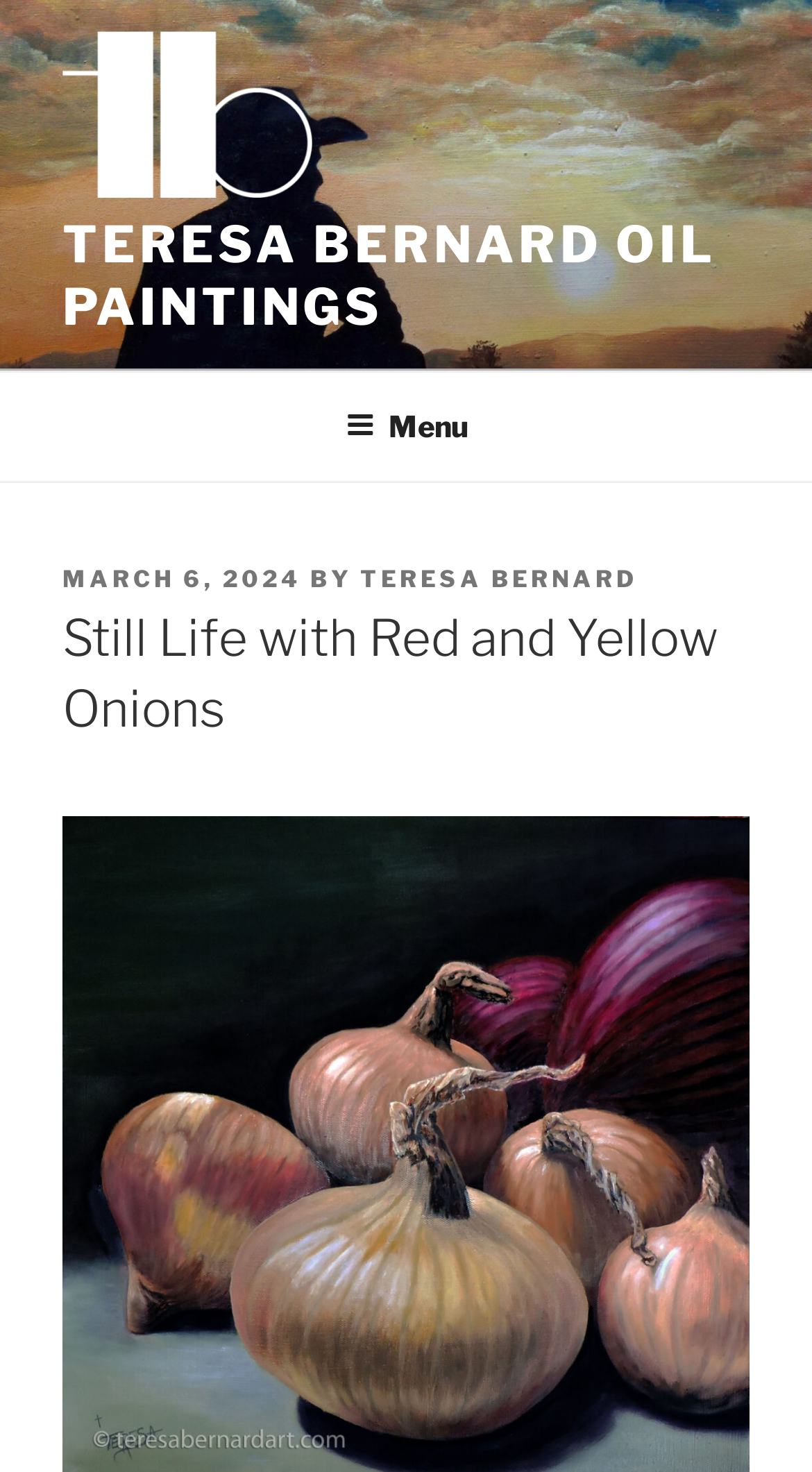Give a short answer to this question using one word or a phrase:
What is the title of the painting?

Still Life with Red and Yellow Onions